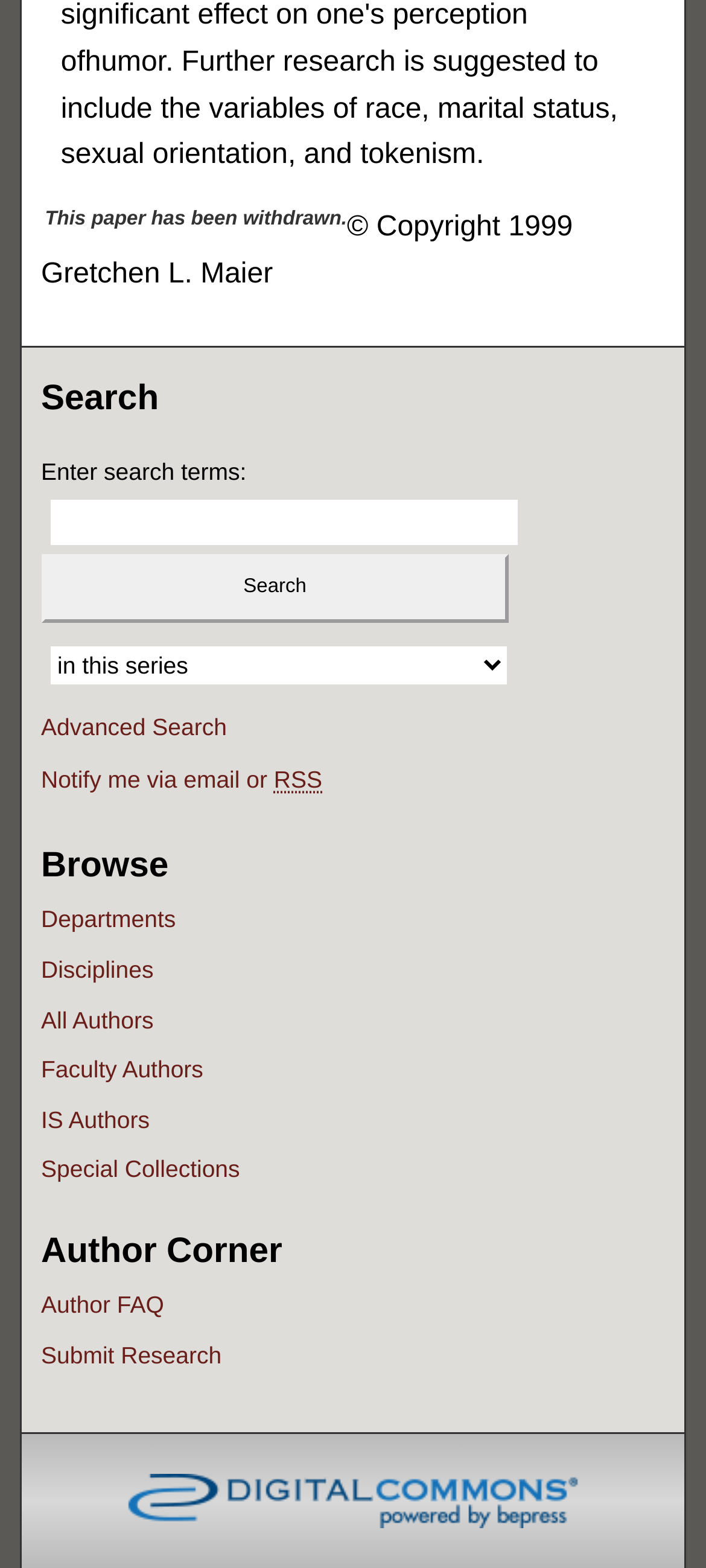Locate the bounding box coordinates of the area you need to click to fulfill this instruction: 'Select a context to search'. The coordinates must be in the form of four float numbers ranging from 0 to 1: [left, top, right, bottom].

[0.058, 0.24, 0.721, 0.267]